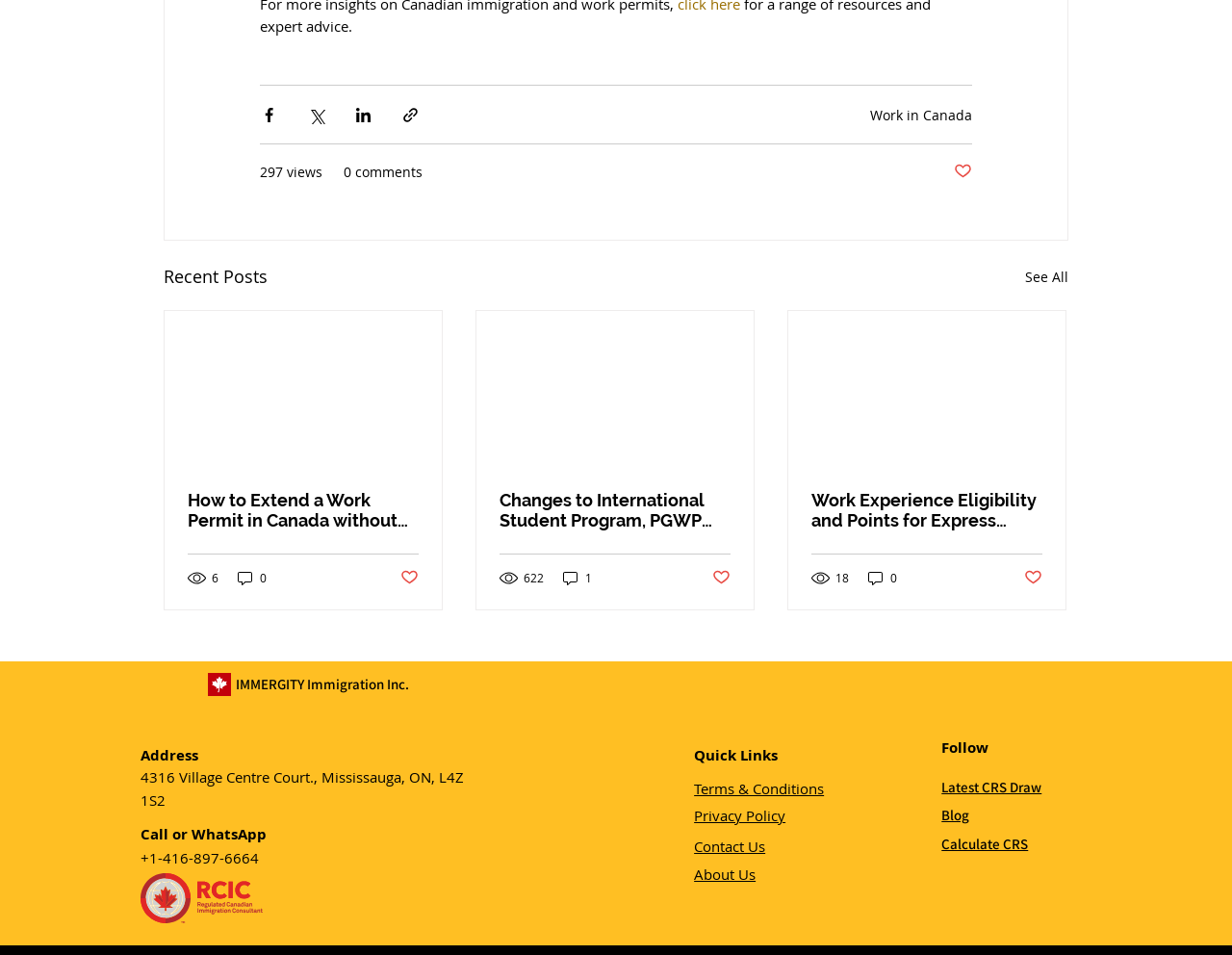Provide the bounding box coordinates for the area that should be clicked to complete the instruction: "Follow on Twitter".

[0.638, 0.714, 0.662, 0.744]